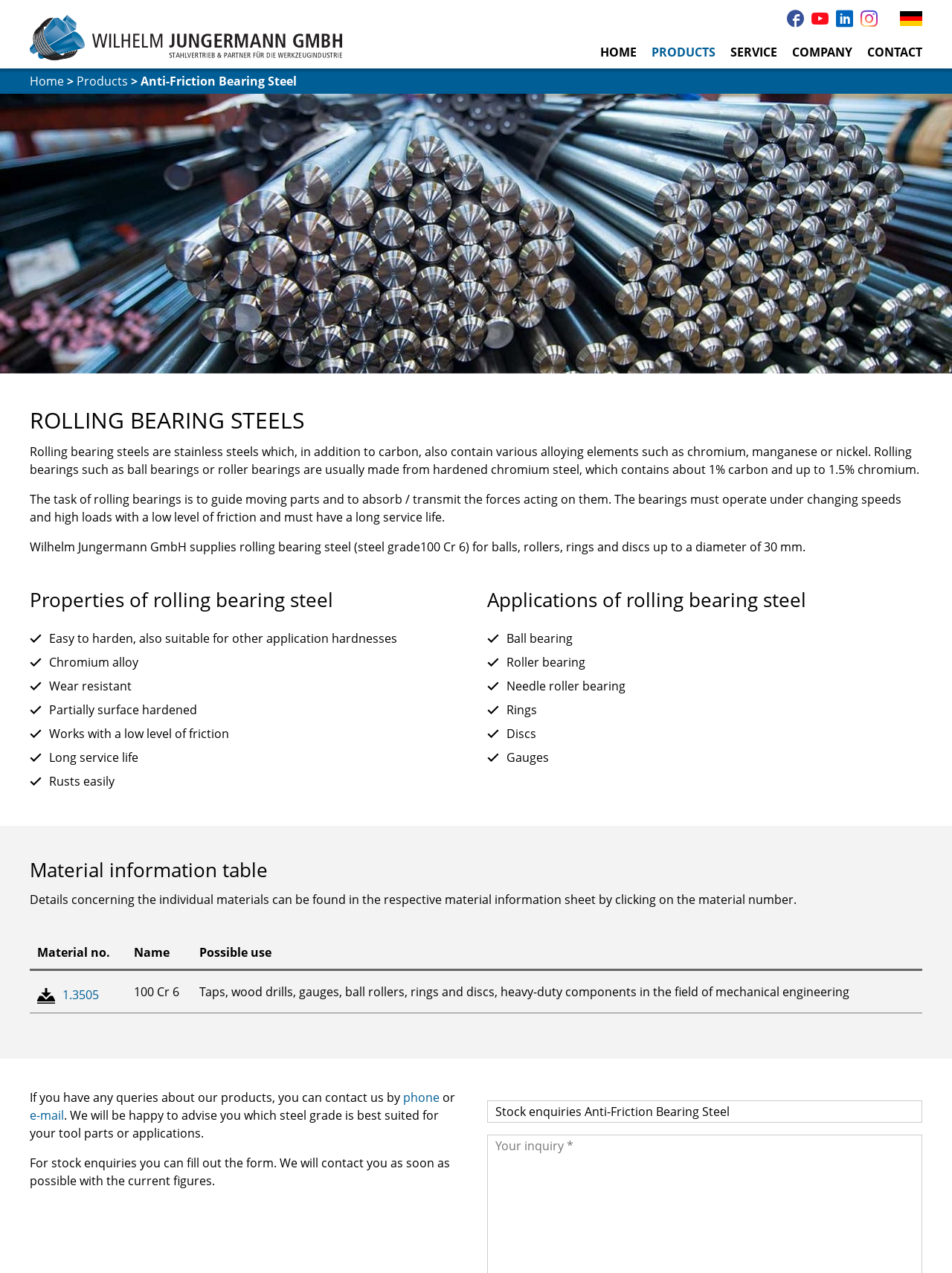How many columns are in the material information table?
Based on the screenshot, respond with a single word or phrase.

3